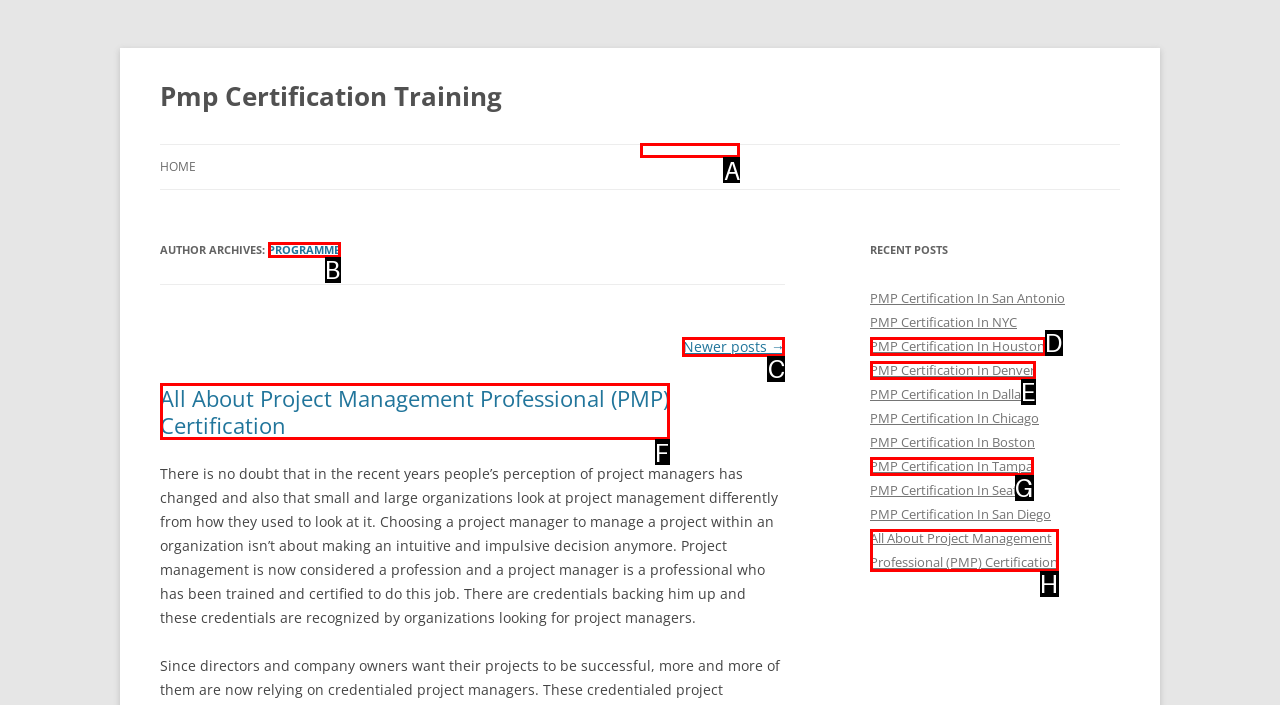Select the proper HTML element to perform the given task: Skip to content Answer with the corresponding letter from the provided choices.

A